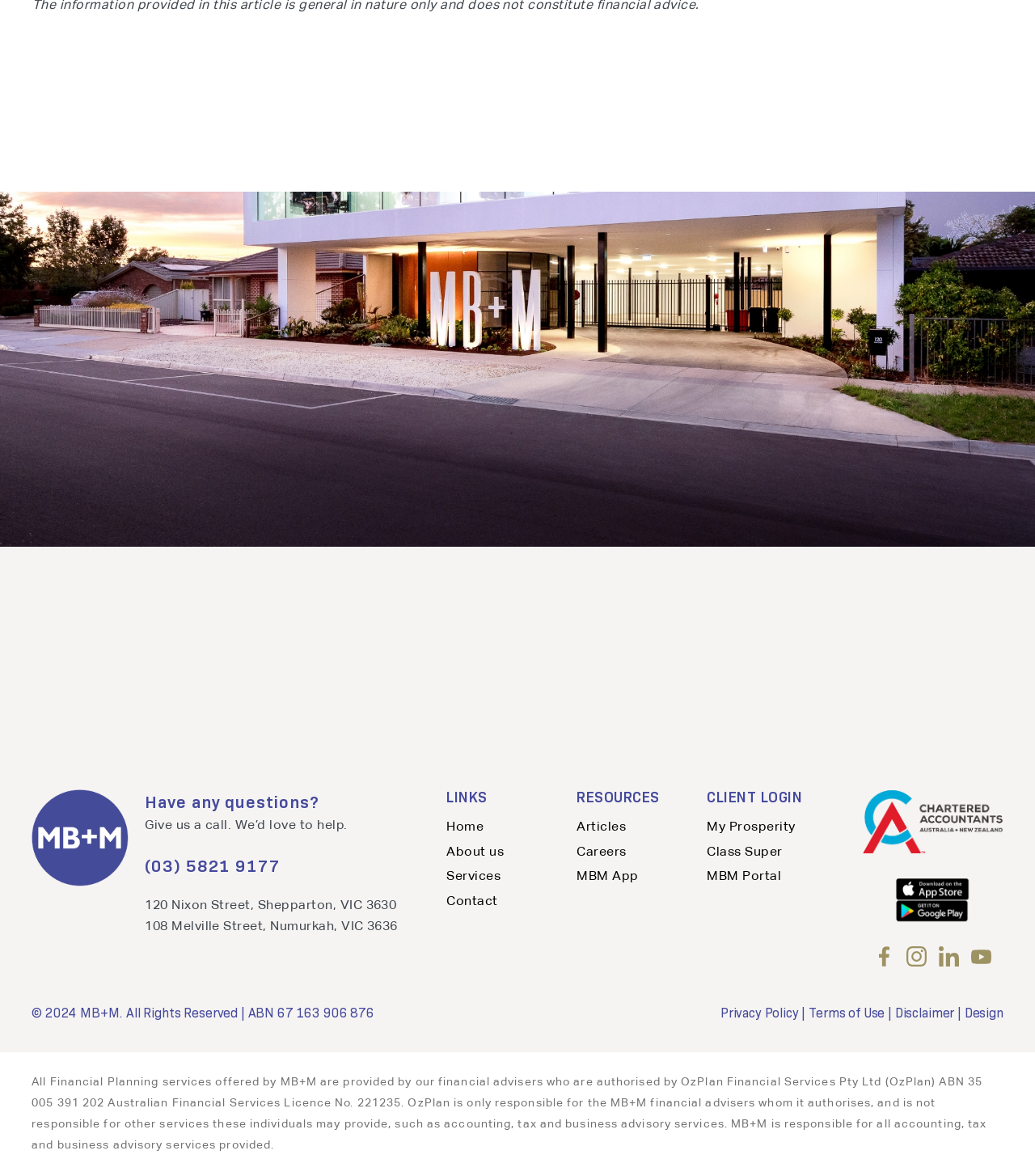What is the name of the company that authorizes MB+M's financial advisers? Using the information from the screenshot, answer with a single word or phrase.

OzPlan Financial Services Pty Ltd